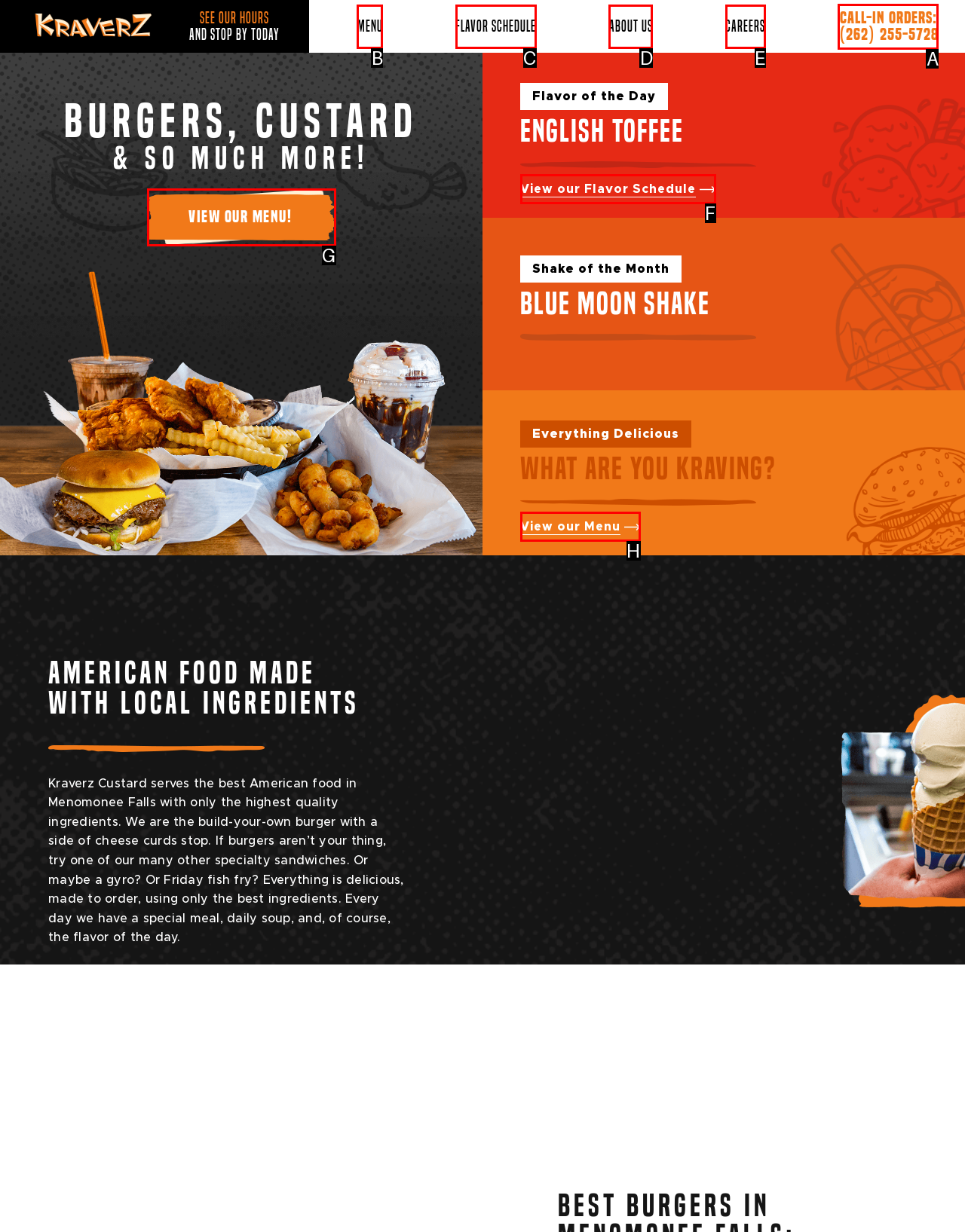Based on the element description: Flavor Schedule, choose the HTML element that matches best. Provide the letter of your selected option.

C